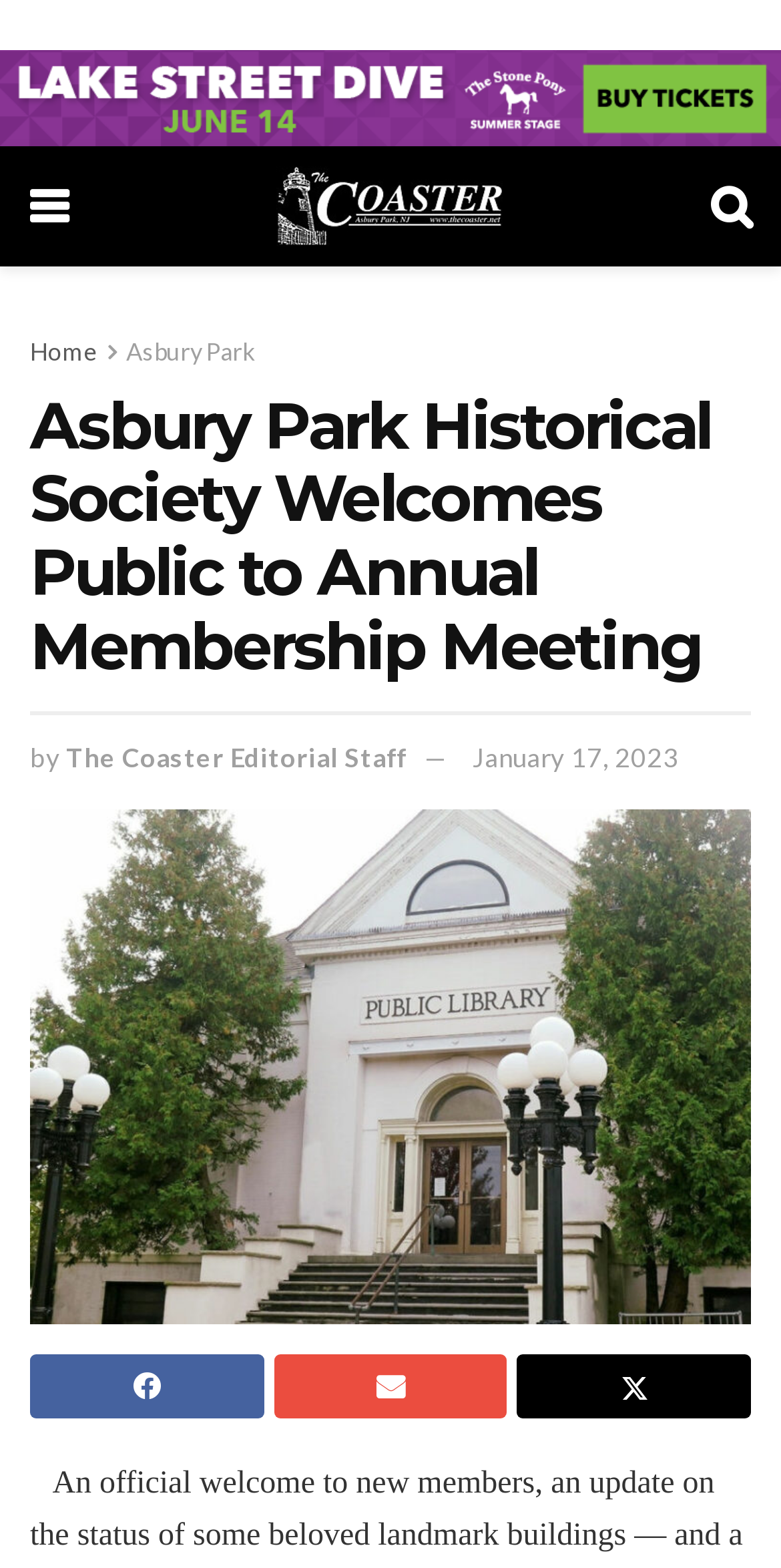Specify the bounding box coordinates of the area to click in order to execute this command: 'Click on the 'North 2 Shore LSD' link'. The coordinates should consist of four float numbers ranging from 0 to 1, and should be formatted as [left, top, right, bottom].

[0.0, 0.032, 1.0, 0.094]